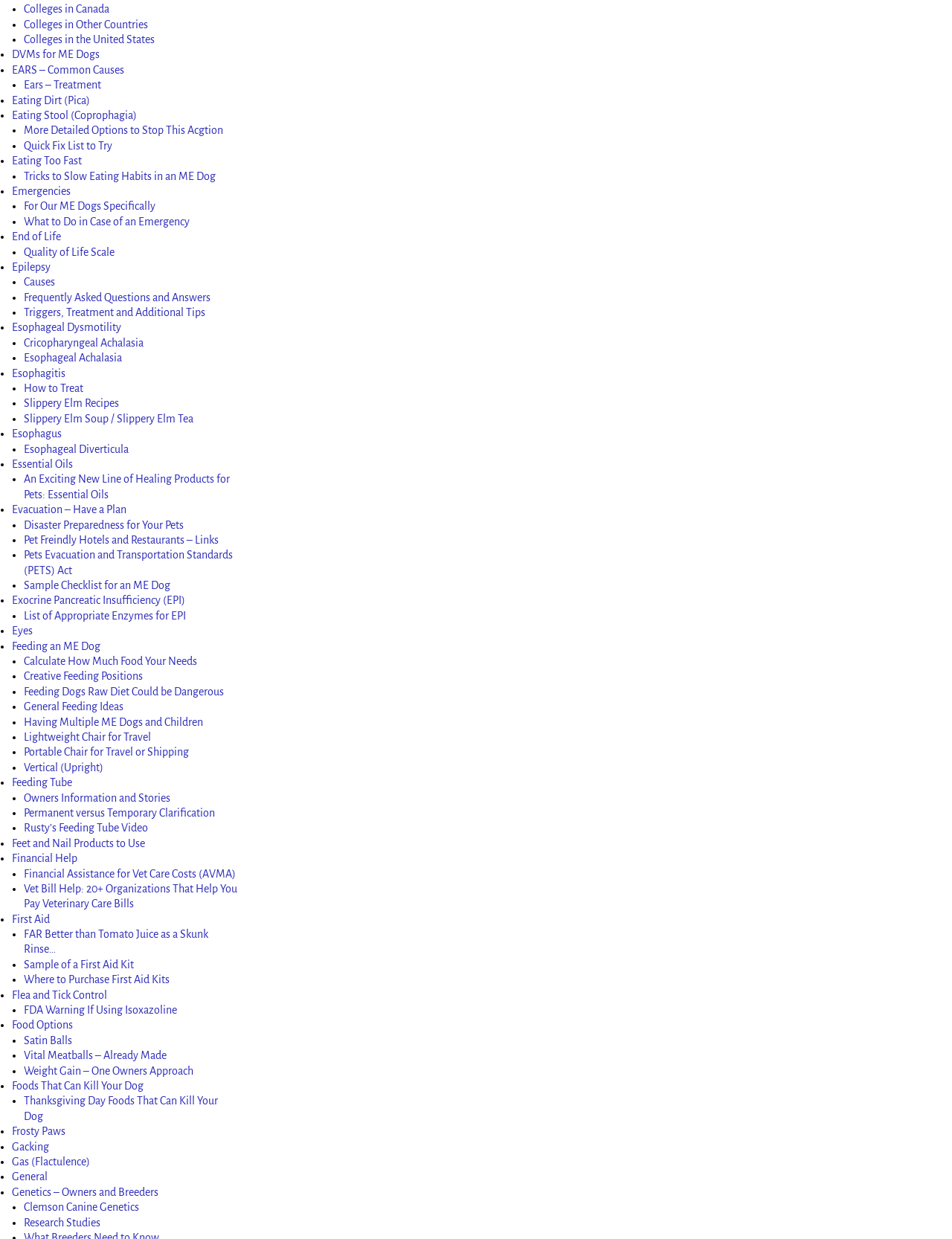Analyze the image and give a detailed response to the question:
What is the purpose of the list markers on the webpage?

The list markers on the webpage, represented by '•', are used to separate each link from the others, making it easier to read and navigate the webpage.